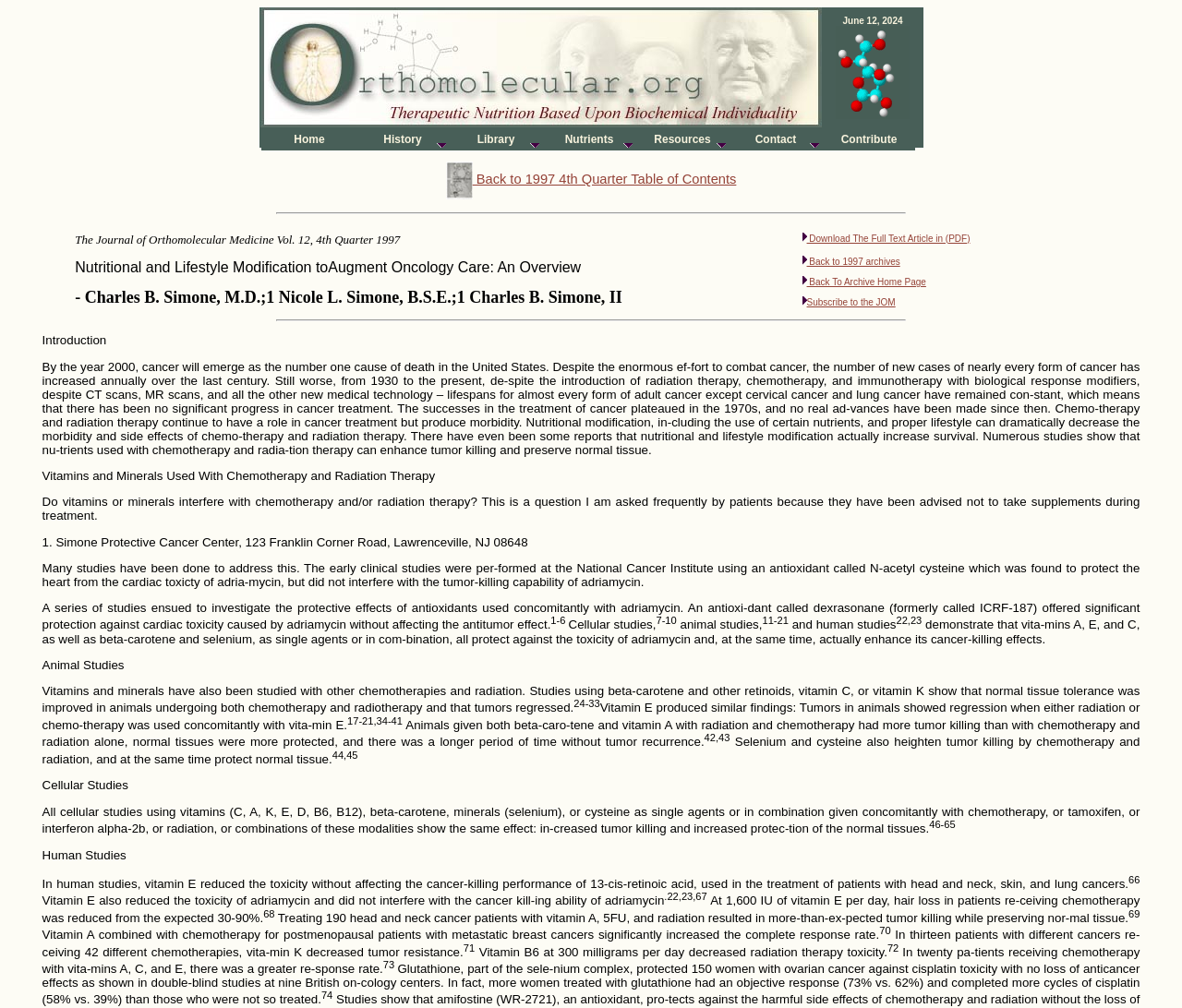Describe the webpage in detail, including text, images, and layout.

This webpage appears to be a scientific article discussing the role of nutritional and lifestyle modifications in augmenting oncology care. The article is titled "Nutritional and Lifestyle Modification to Augment Oncology Care: An Overview" and is written by Charles B. Simone, M.D., Nicole L. Simone, B.S.E., and Charles B. Simone, II.

At the top of the page, there is a table with two cells, one containing an image and the other containing the text "June 12, 2024". Below this table, there is a link to "Back to 1997 4th Quarter Table of Contents" accompanied by an image.

The main content of the article is divided into sections, each with a heading. The first section is titled "Introduction" and discusses the increasing incidence of cancer and the limitations of current cancer treatments. The text explains that nutritional modification and proper lifestyle can decrease the morbidity and side effects of chemotherapy and radiation therapy.

The subsequent sections discuss the use of vitamins and minerals in conjunction with chemotherapy and radiation therapy. The text cites numerous studies that demonstrate the protective effects of antioxidants and other nutrients against the toxicity of chemotherapy and radiation therapy, while also enhancing their cancer-killing effects.

The article also presents animal and human studies that show the benefits of using vitamins and minerals in cancer treatment. The text concludes by highlighting the importance of nutritional and lifestyle modifications in augmenting oncology care.

Throughout the article, there are superscript numbers that refer to citations or references. The text is dense and technical, suggesting that the article is intended for an audience with a background in medicine or science.